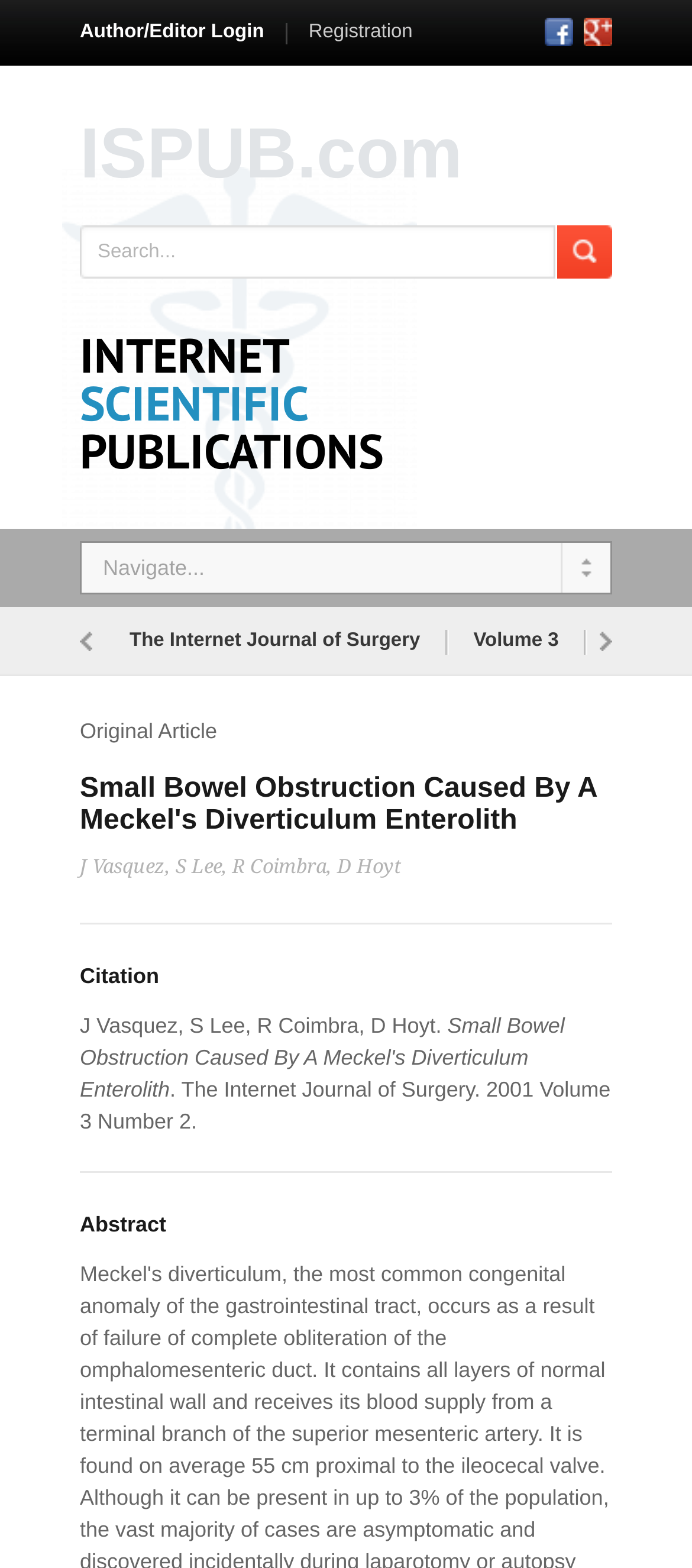Pinpoint the bounding box coordinates for the area that should be clicked to perform the following instruction: "read the article about Small Bowel Obstruction".

[0.115, 0.493, 0.862, 0.533]